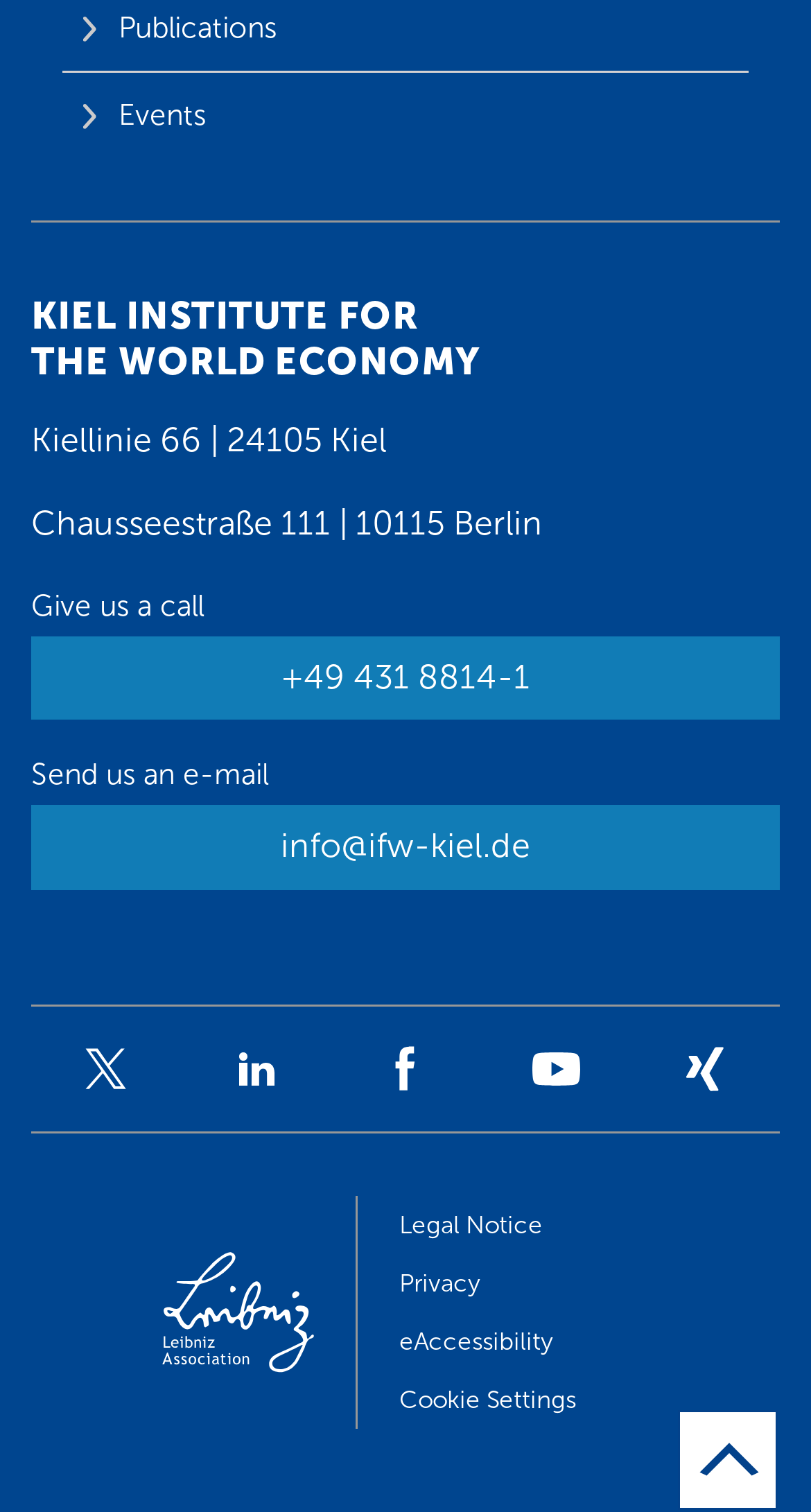What is the phone number to call? Observe the screenshot and provide a one-word or short phrase answer.

+49 431 8814-1